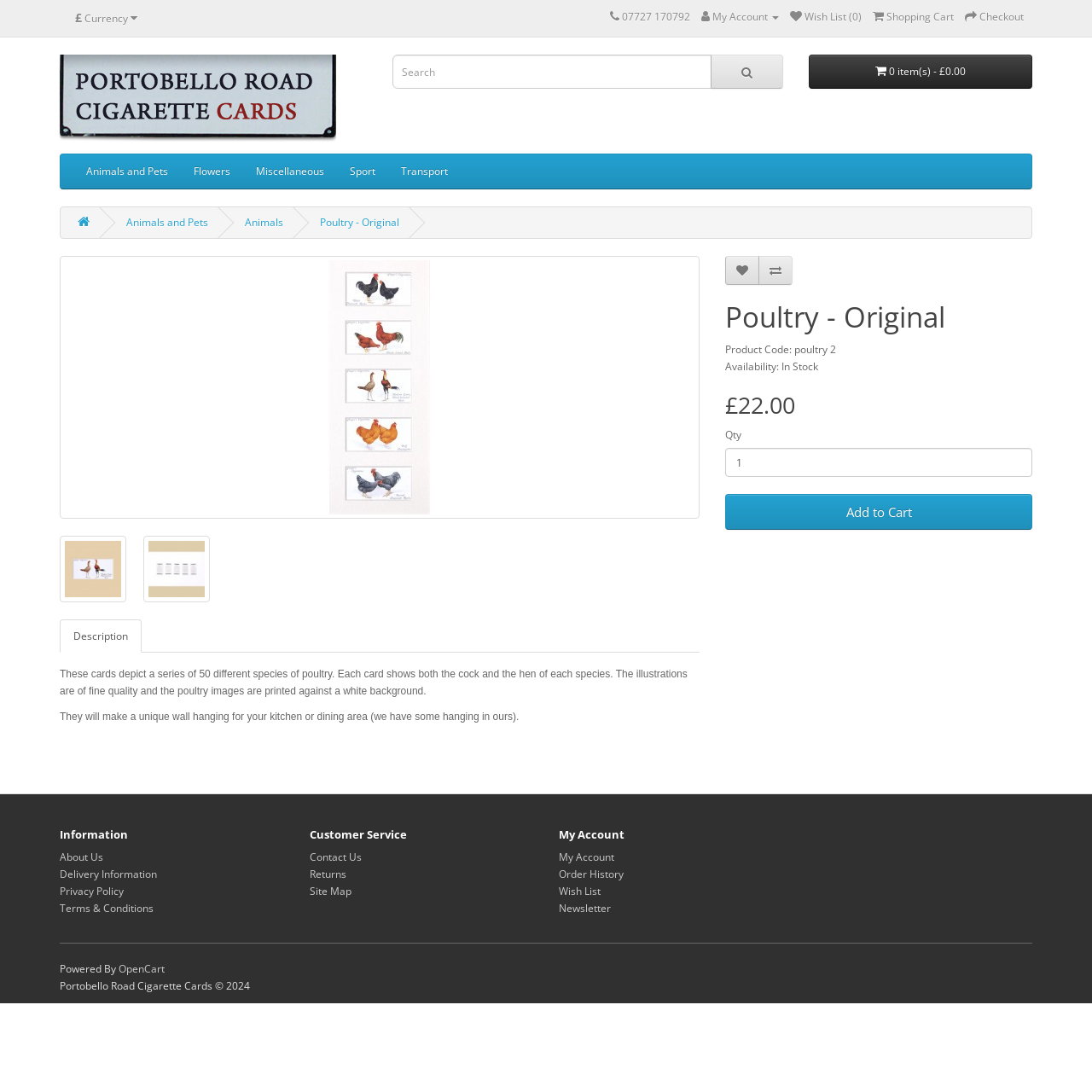Explain the webpage's layout and main content in detail.

This webpage is about a product called "Poultry - Original" and appears to be an e-commerce website. At the top, there is a currency selection button and a series of links to the user's account, wishlist, shopping cart, and checkout. Below this, there is a search bar with a magnifying glass icon and a button to submit the search query.

On the left side, there are links to various categories, including "Animals and Pets", "Flowers", "Miscellaneous", "Sport", and "Transport". Below these categories, there are three images of the "Poultry - Original" product, each with a link to the product page.

The main content of the page is dedicated to the product description. There is a heading that reads "Poultry - Original" and a series of static text elements that describe the product, including its features and a brief overview of its use. Below this, there is a section with product details, including the product code, availability, and price.

To the right of the product description, there is a section with buttons to add the product to the cart, as well as a quantity selector. Below this, there is a section with links to information about the website, including "About Us", "Delivery Information", "Privacy Policy", and "Terms & Conditions".

At the bottom of the page, there are three columns of links, including "Information", "Customer Service", and "My Account". The "Information" section has links to pages about the website, while the "Customer Service" section has links to pages about returns and contact information. The "My Account" section has links to pages about the user's account and order history.

Finally, at the very bottom of the page, there is a separator line, a powered by message, and a copyright notice.